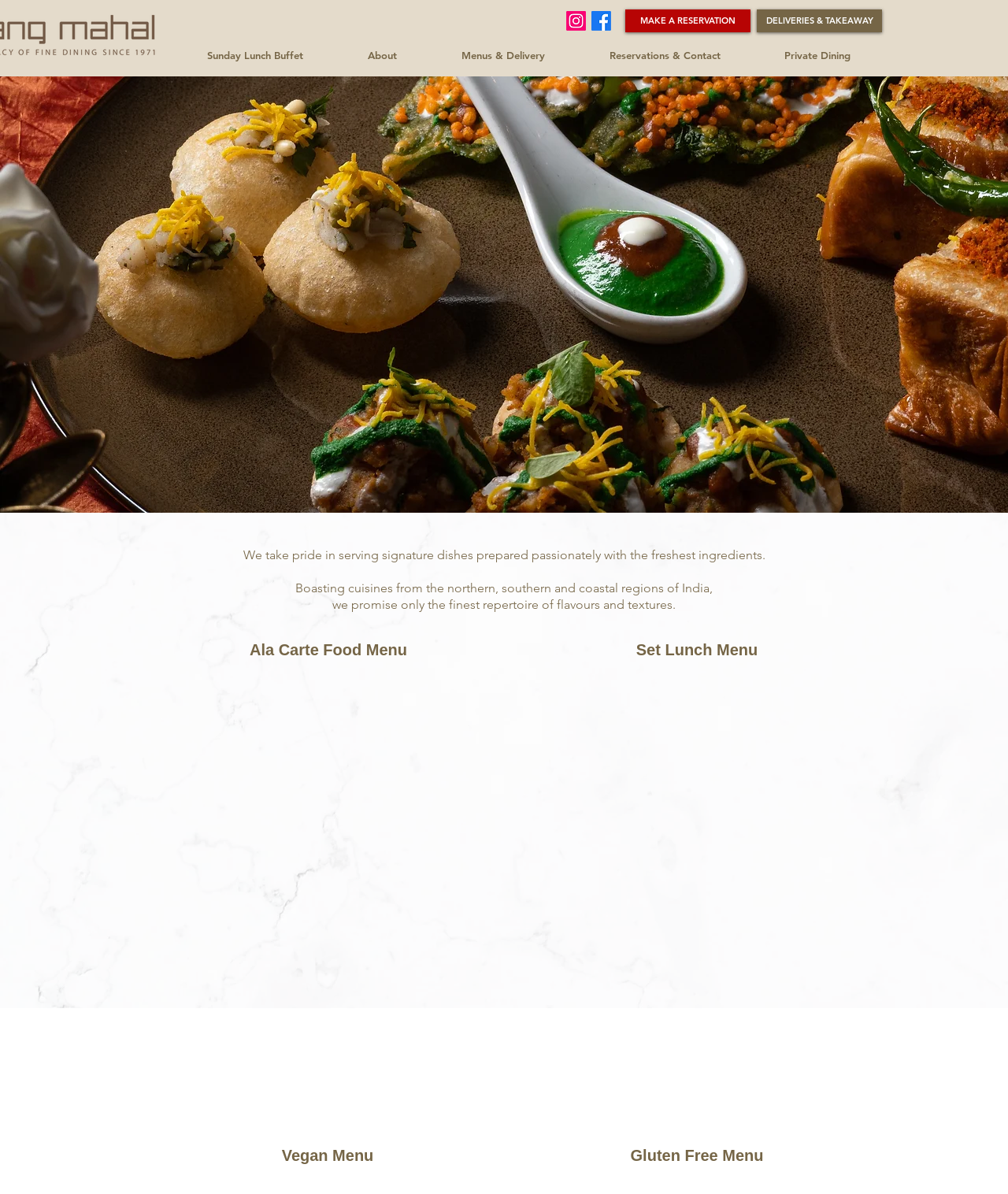Please identify the coordinates of the bounding box for the clickable region that will accomplish this instruction: "Explore Sunday Lunch Buffet".

[0.173, 0.037, 0.333, 0.056]